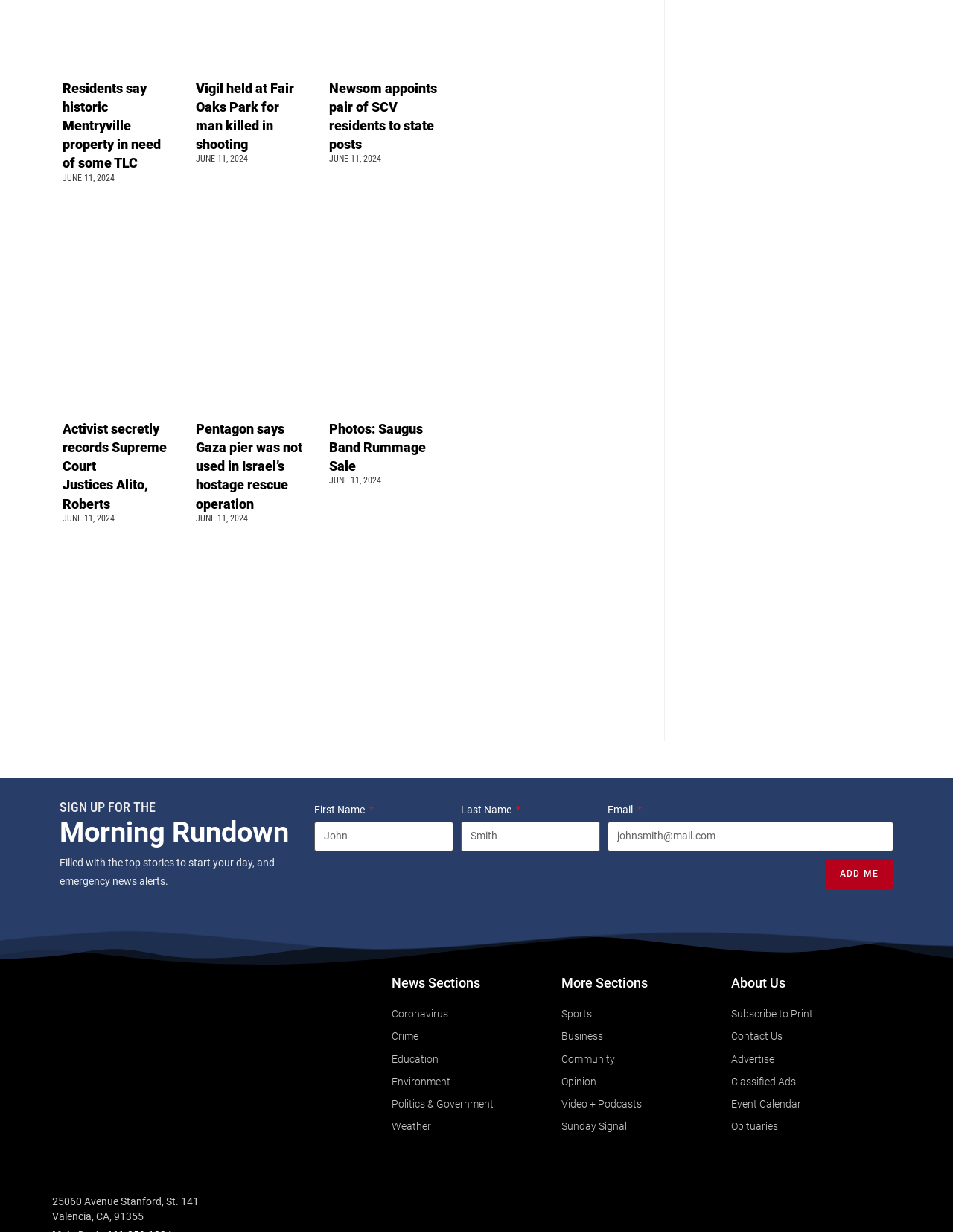Refer to the element description Opinion and identify the corresponding bounding box in the screenshot. Format the coordinates as (top-left x, top-left y, bottom-right x, bottom-right y) with values in the range of 0 to 1.

[0.589, 0.871, 0.767, 0.886]